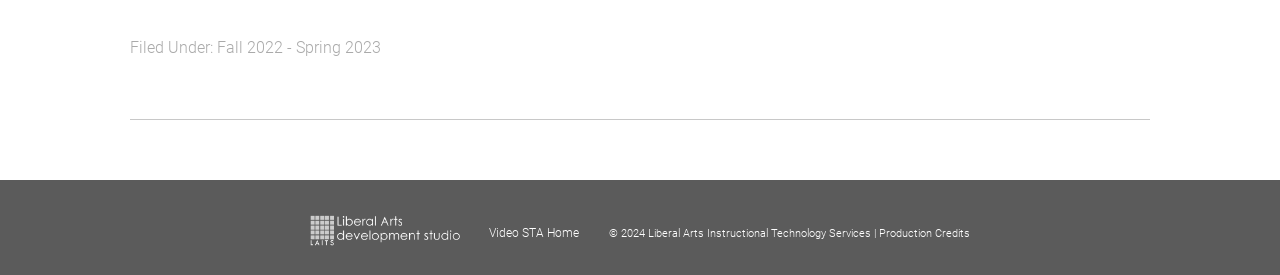What is the category of the filed item?
Please give a detailed and elaborate answer to the question.

By looking at the footer section of the webpage, I found a 'Filed Under:' label followed by a link 'Fall 2022 - Spring 2023', which suggests that the filed item belongs to this category.